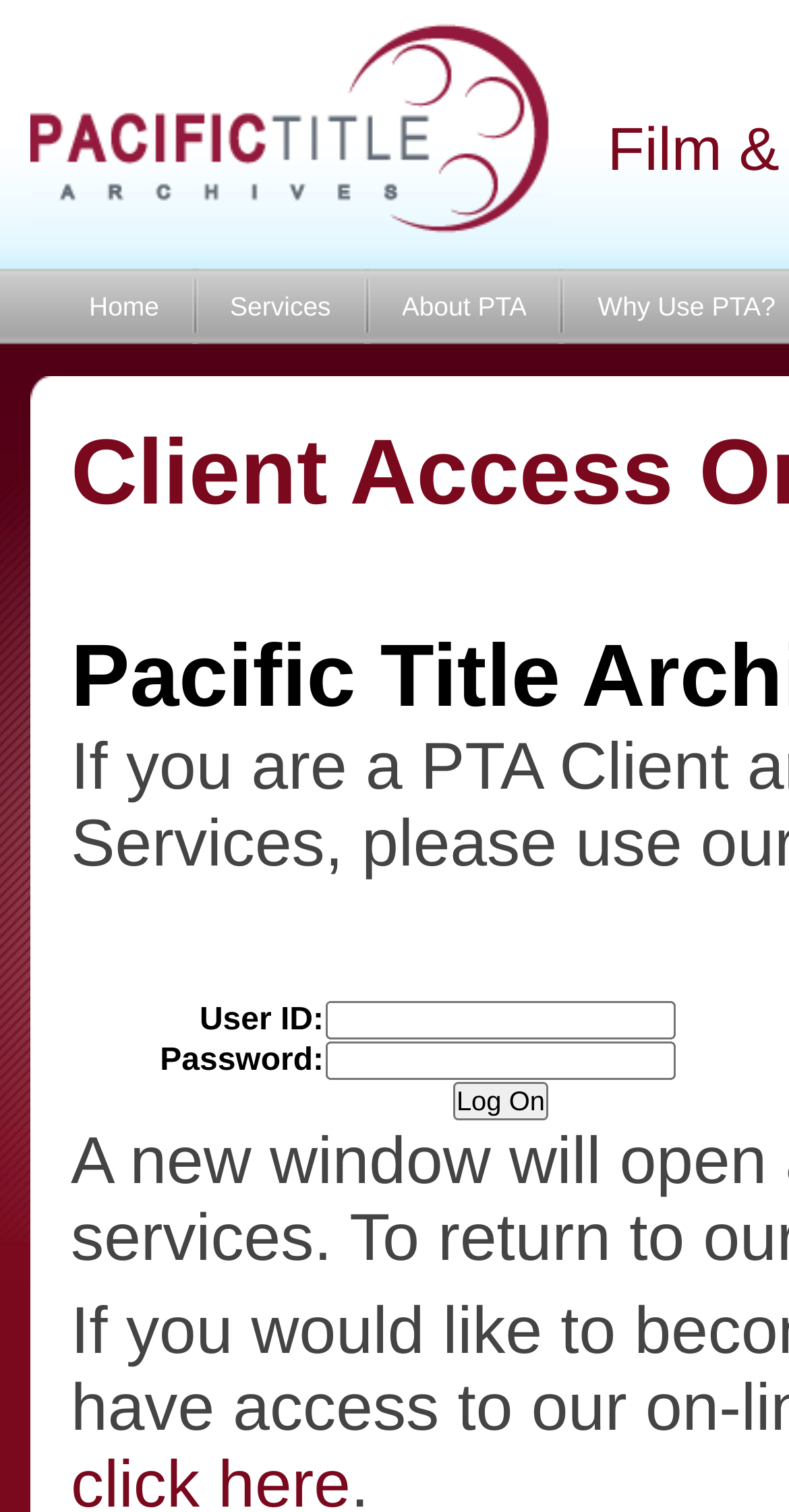What type of content is likely to be stored in the archives?
Can you provide an in-depth and detailed response to the question?

Based on the webpage's description and the presence of a media asset management company's logo, it is likely that the archives store various types of media assets, such as film, video, audio, and digital files.